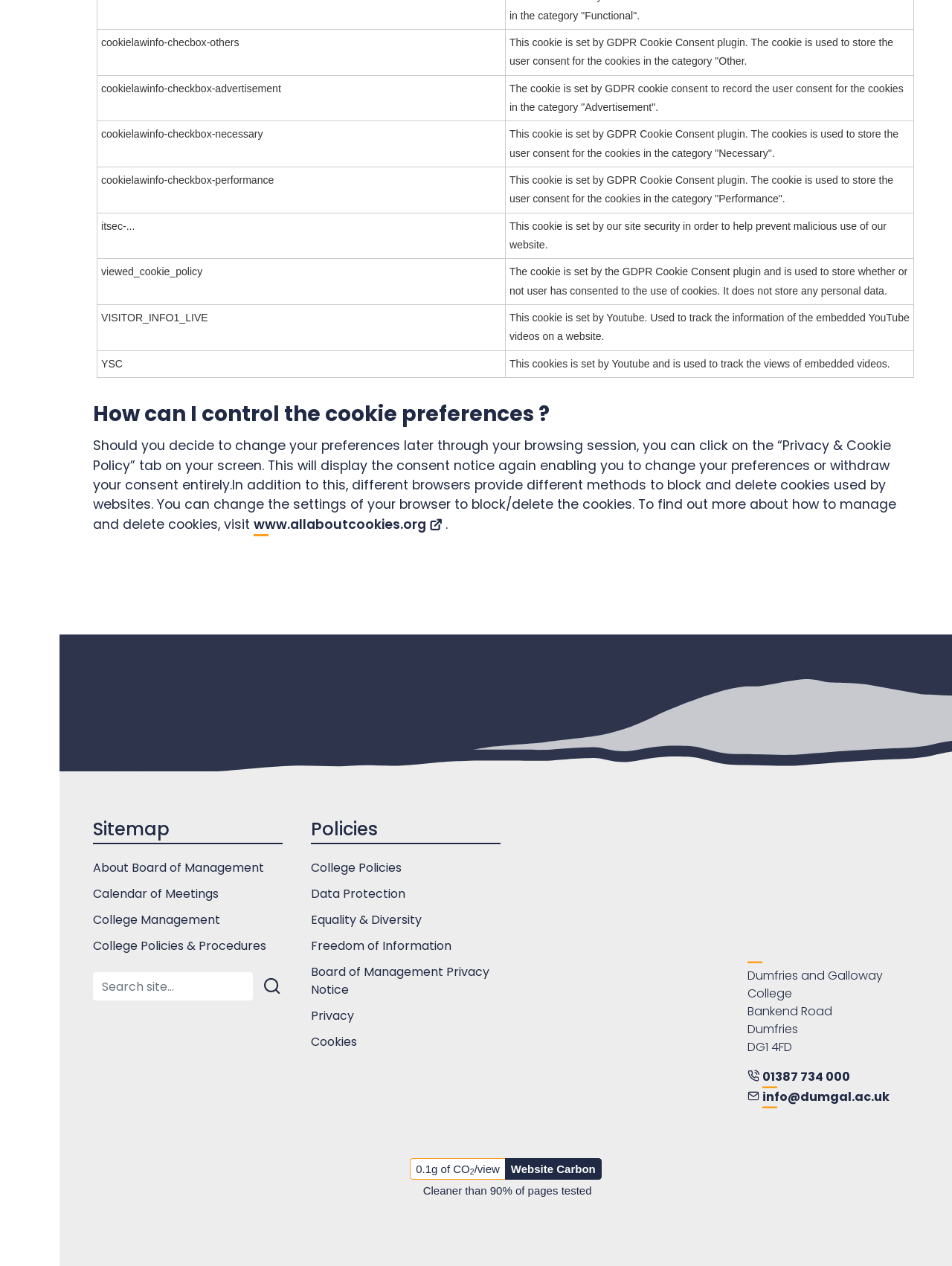How can I change my cookie preferences?
Using the image, answer in one word or phrase.

Click on the 'Privacy & Cookie Policy' tab